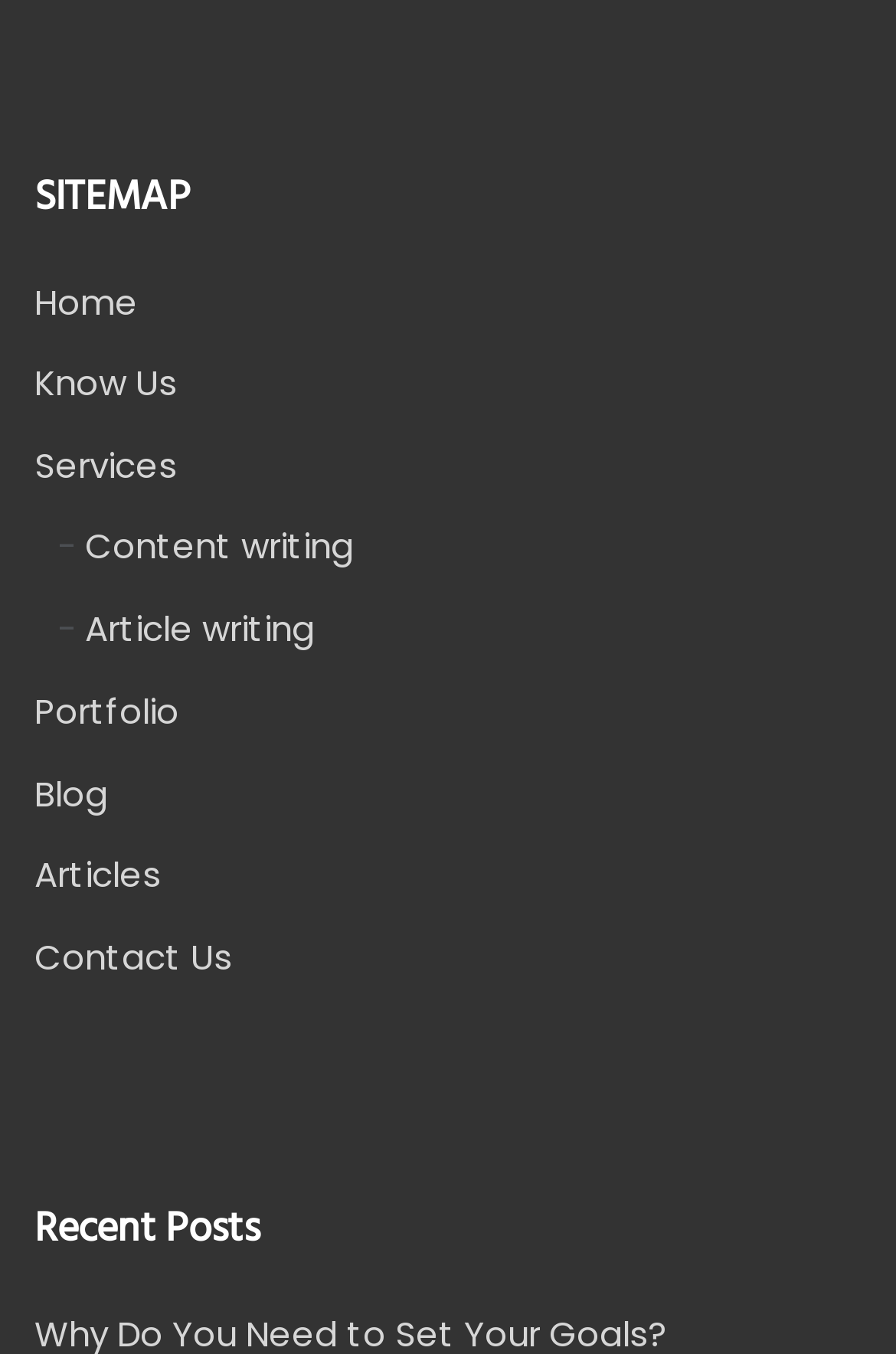Please answer the following question using a single word or phrase: 
What is the second heading on the webpage?

Recent Posts